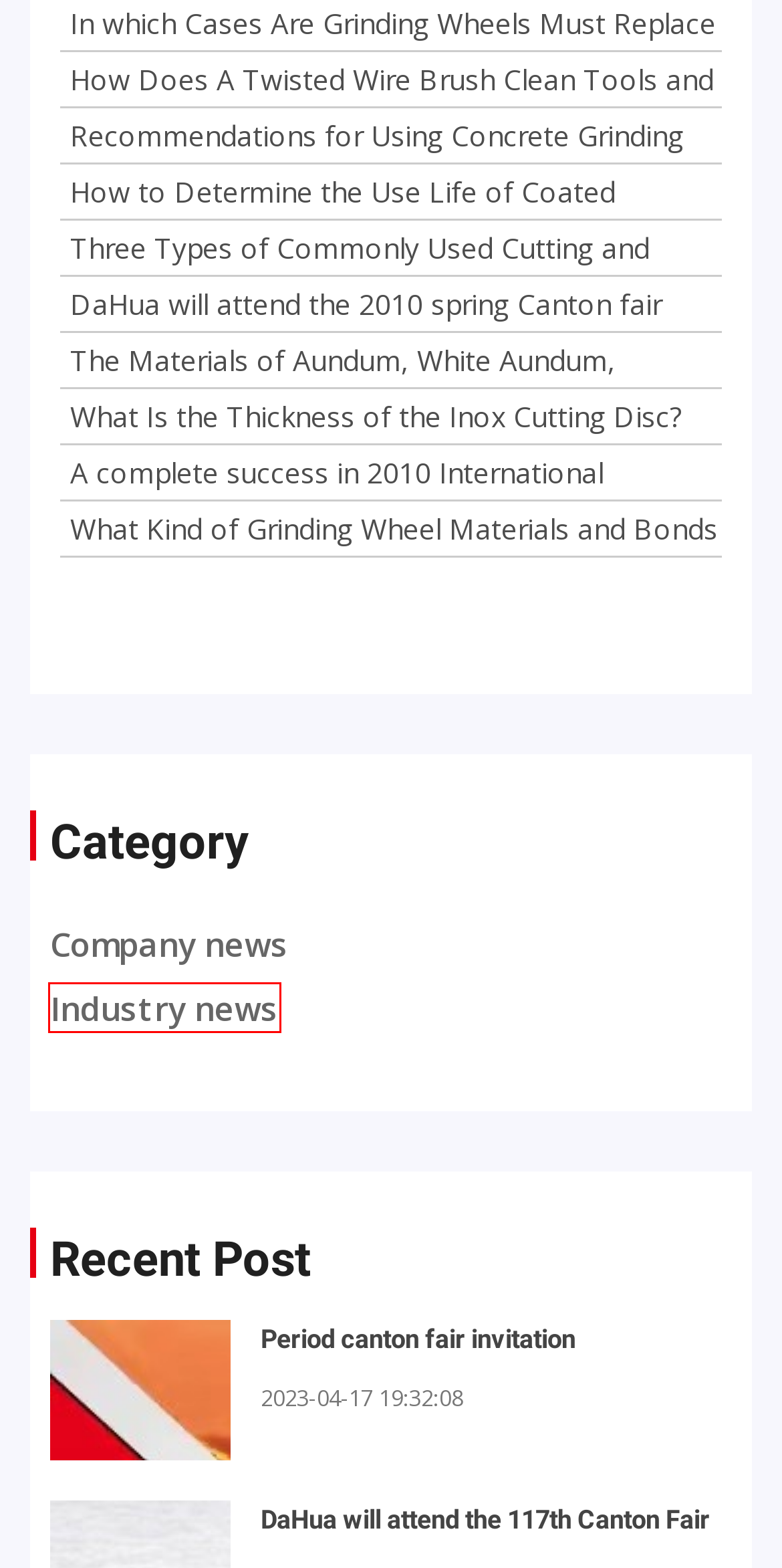Given a webpage screenshot with a red bounding box around a UI element, choose the webpage description that best matches the new webpage after clicking the element within the bounding box. Here are the candidates:
A. How Does A Twisted Wire Brush Clean Tools and Machines?
B. DaHua will attend the 117th Canton Fair - Dahua
C. Industry news - Dahua
D. In which Cases Are Grinding Wheels Must Replace
E. Recommendations for Using Concrete Grinding Machines
F. What Is the Thickness of the Inox Cutting Disc?
G. A complete success in 2010 International hardware fair cologne - Dahua
H. Three Types of Commonly Used Cutting and Grinding Wheels

C